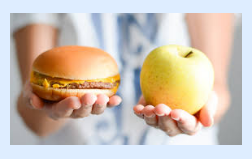Create a detailed narrative of what is happening in the image.

The image features a person holding two contrasting food items in their outstretched hands, showcasing a hamburger on the left and a fresh apple on the right. This visual juxtaposition highlights a comparison between unhealthy and healthy food choices, reflecting the ongoing discussion about nutrition and dietary habits. The background is softly blurred, focusing attention on the person’s hands and the items they hold, symbolizing the choices we face regarding our food consumption. The overall theme resonates with the article titled "A New Way of Looking at the Food We Eat," which delves into the relevance of contemporary nutritional guidelines and questions the equivalency of calorie intake in modern diets.